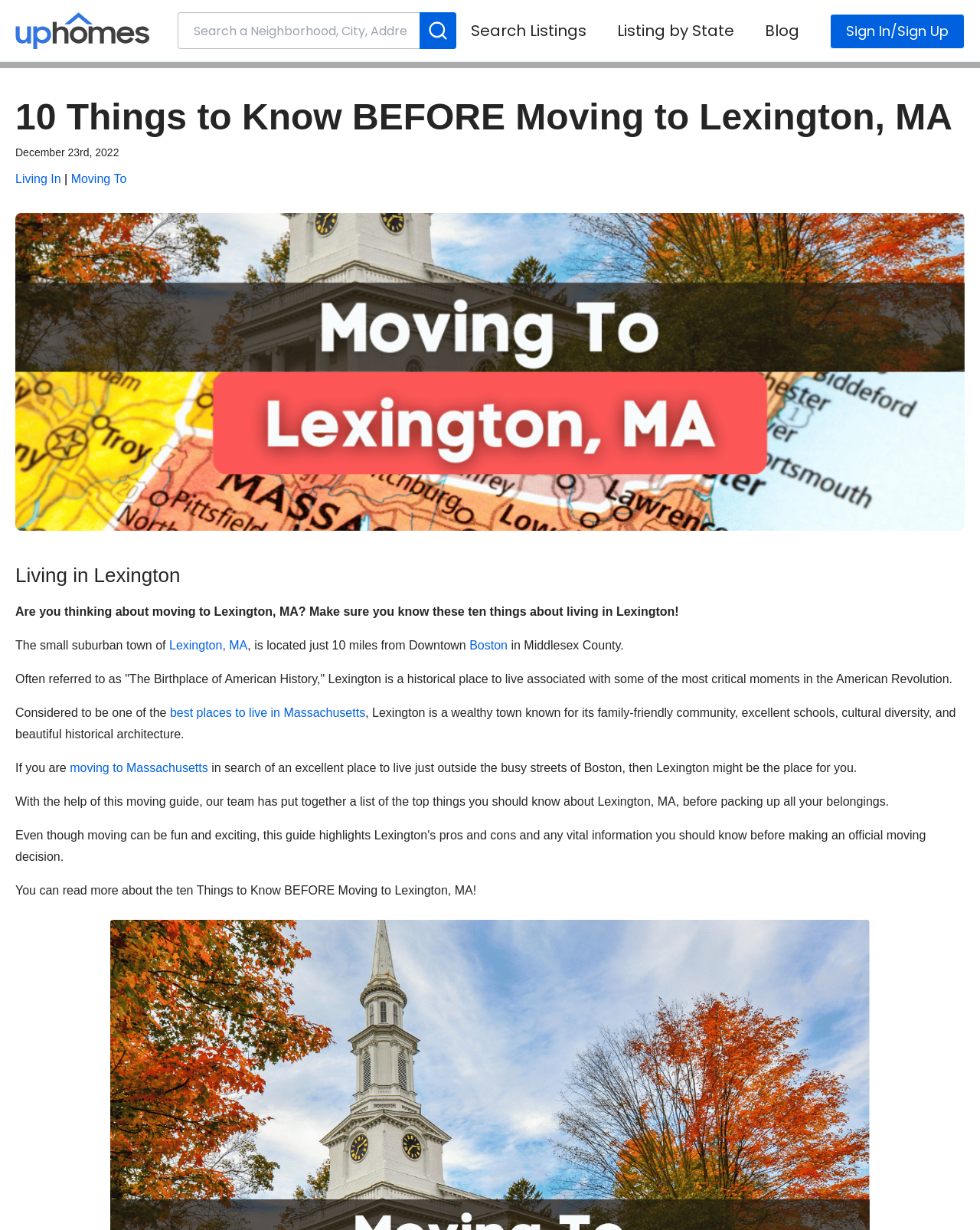What is the purpose of this moving guide?
With the help of the image, please provide a detailed response to the question.

I found this answer by reading the text on the webpage, specifically the sentence 'If you are moving to Massachusetts in search of an excellent place to live just outside the busy streets of Boston, then Lexington might be the place for you.' This sentence implies that the purpose of the moving guide is to help people find a good place to live.